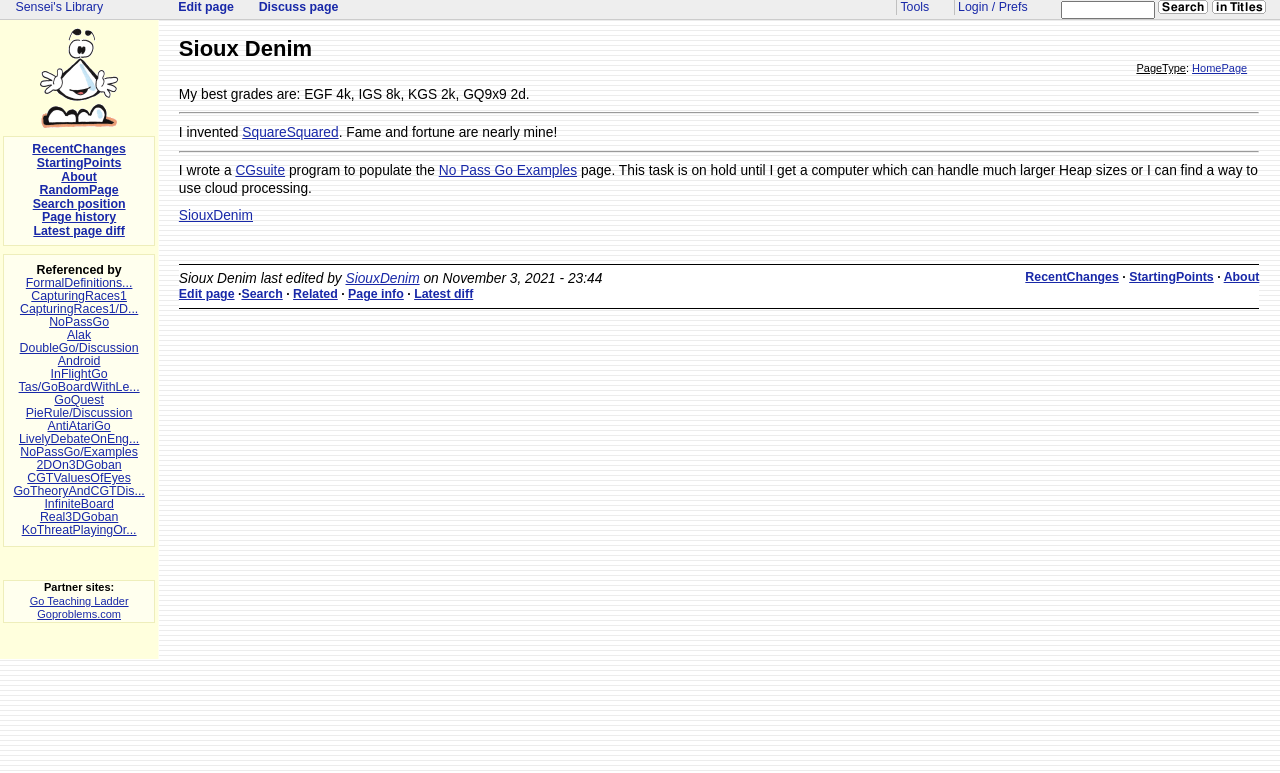What are the partner sites listed?
Use the image to answer the question with a single word or phrase.

Go Teaching Ladder, Goproblems.com